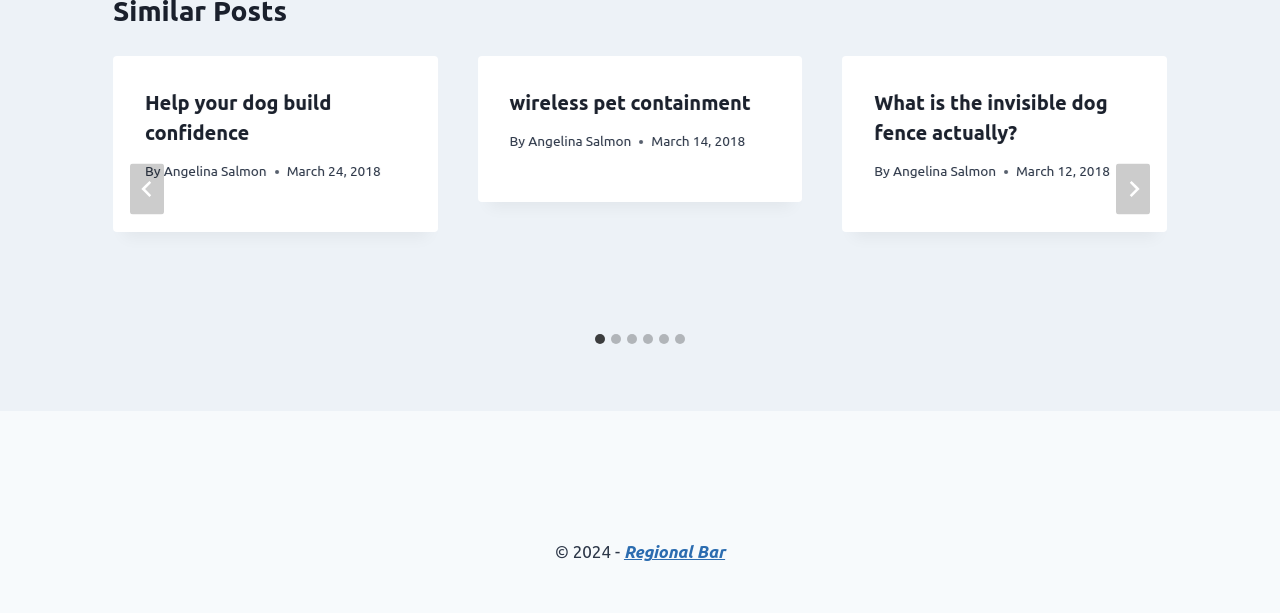Who wrote the article about wireless pet containment?
Use the screenshot to answer the question with a single word or phrase.

Angelina Salmon